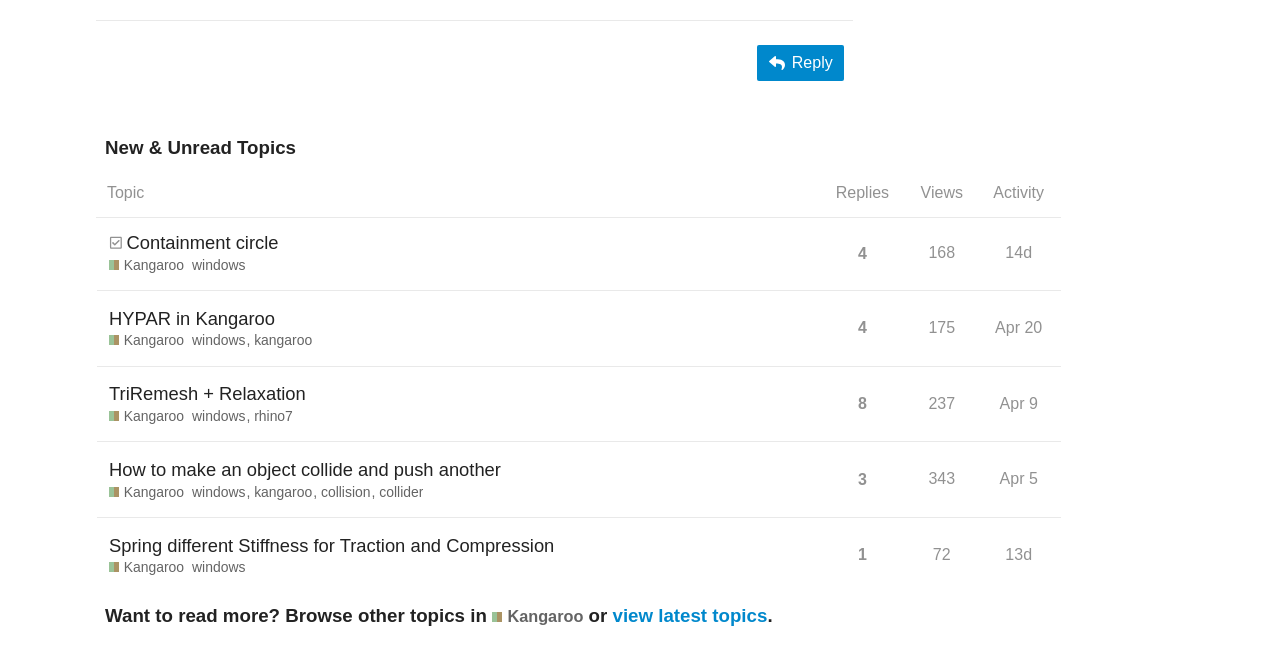Find the bounding box coordinates of the element's region that should be clicked in order to follow the given instruction: "Sort by replies". The coordinates should consist of four float numbers between 0 and 1, i.e., [left, top, right, bottom].

[0.643, 0.259, 0.705, 0.333]